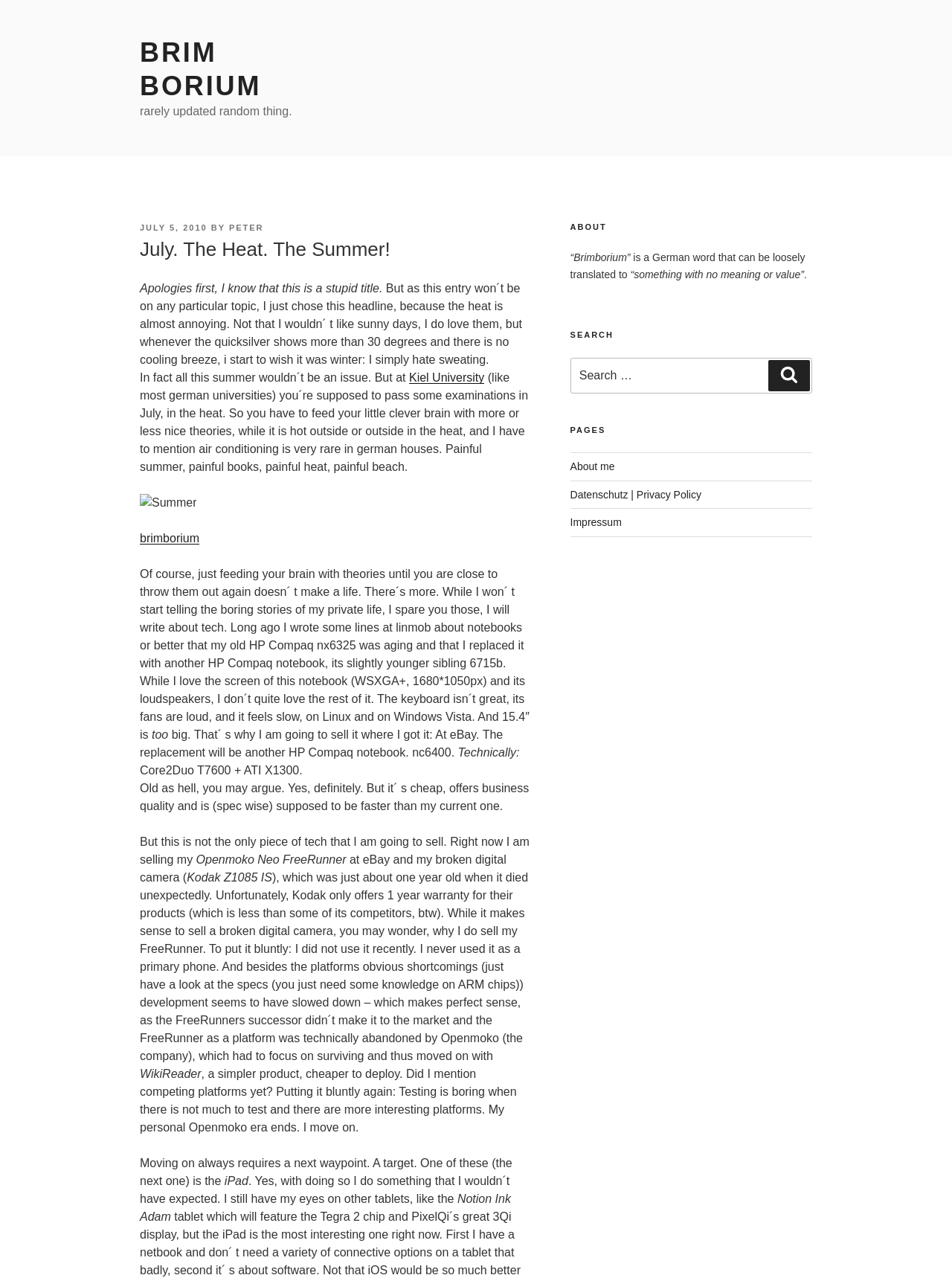What is the topic of the blog post?
Please craft a detailed and exhaustive response to the question.

The blog post starts by talking about the heat of summer and then moves on to discuss various tech-related topics, including the author's experiences with different notebooks and devices.